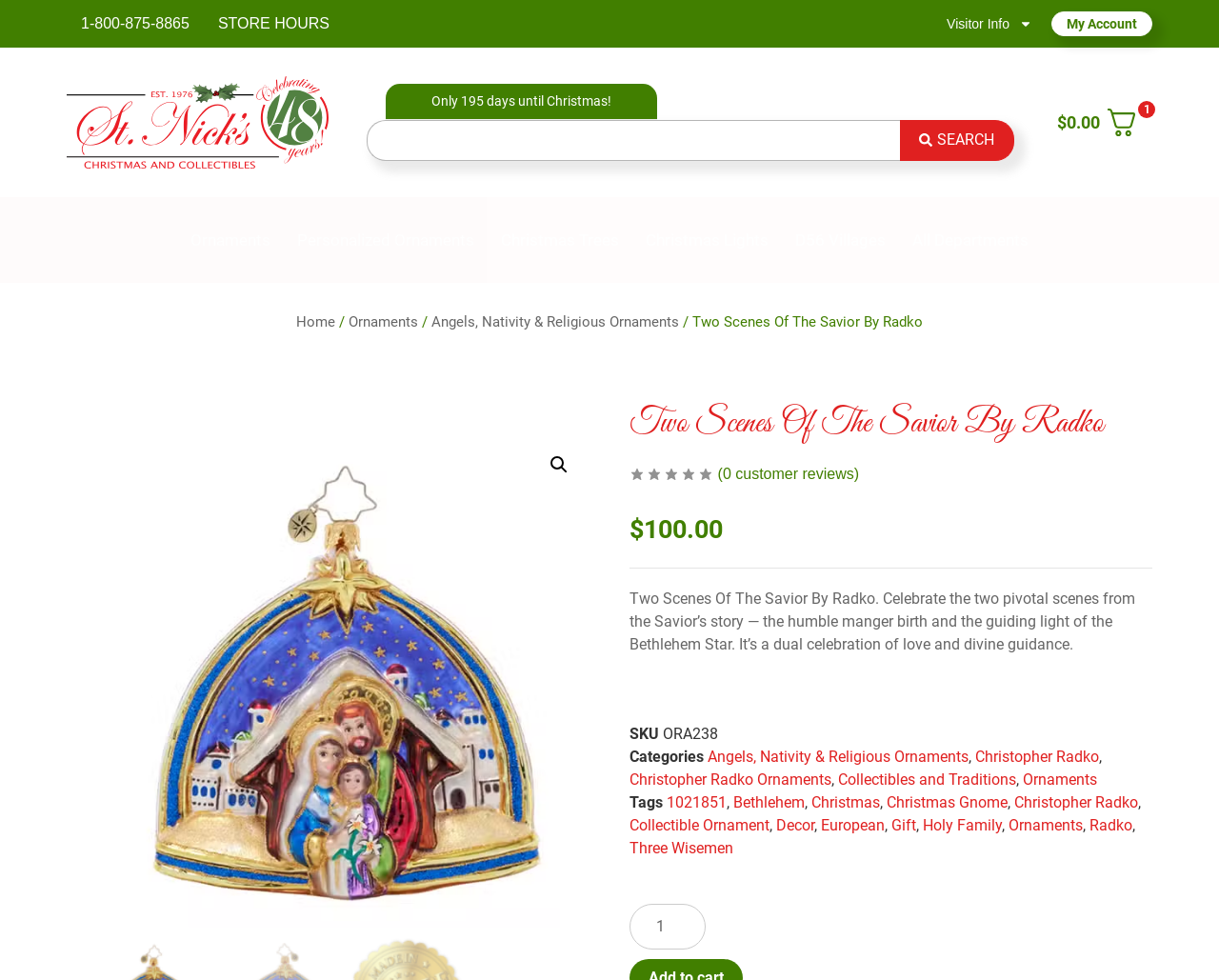Using the details from the image, please elaborate on the following question: What is the name of the product?

I found the answer by looking at the heading element with the text 'Two Scenes Of The Savior By Radko' which is likely to be the name of the product.